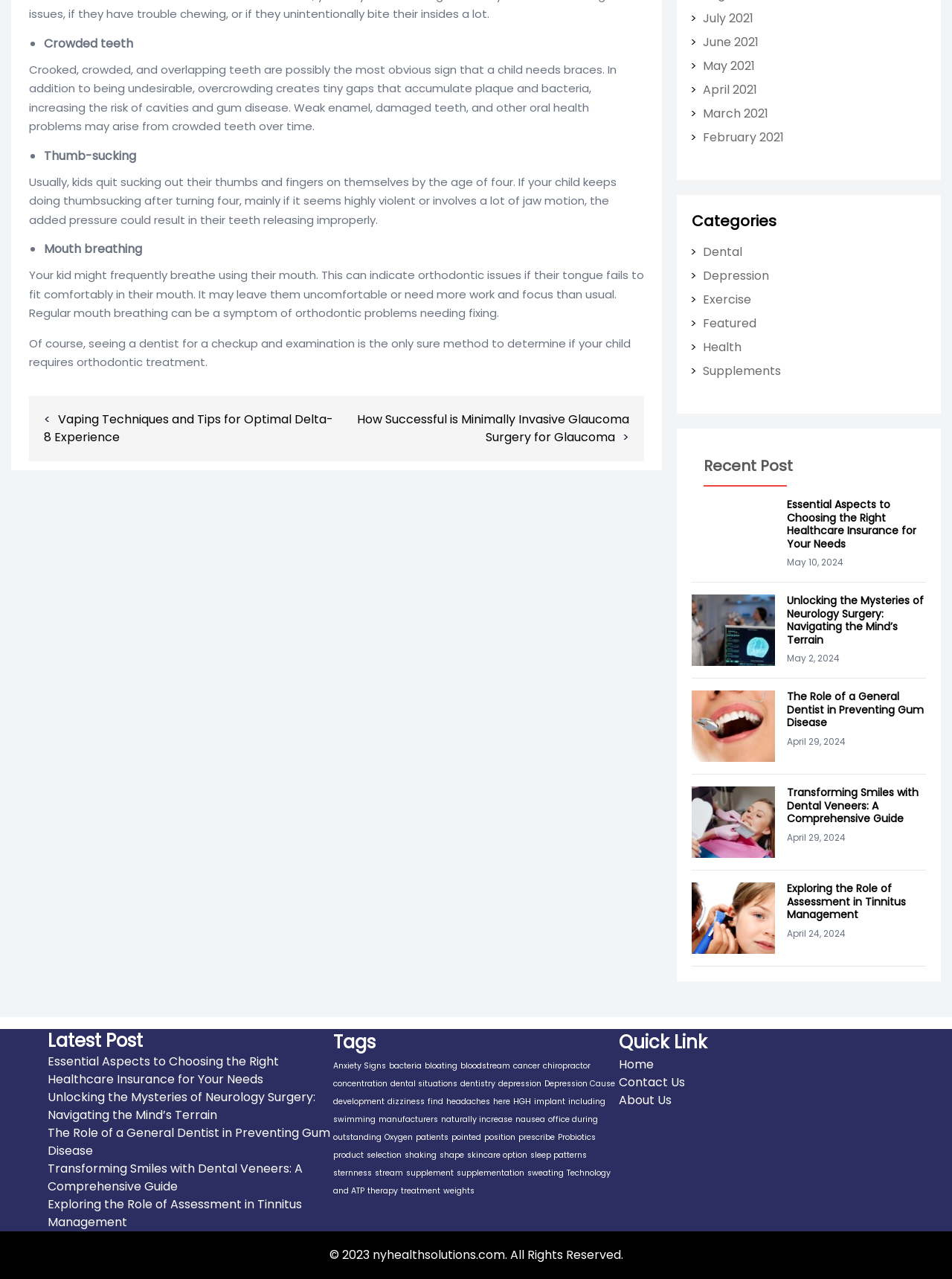Find the bounding box coordinates of the area that needs to be clicked in order to achieve the following instruction: "Explore the 'Anxiety Signs' tag". The coordinates should be specified as four float numbers between 0 and 1, i.e., [left, top, right, bottom].

[0.35, 0.829, 0.405, 0.838]